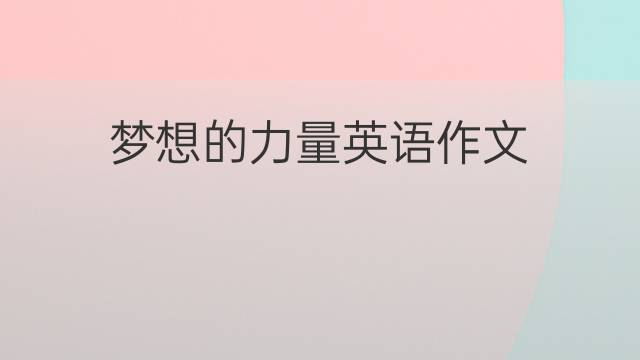What is the significance of dreams in the composition?
Please provide a comprehensive and detailed answer to the question.

The caption states that the composition emphasizes the significance of dreams in motivating and inspiring individuals, indicating that dreams play a crucial role in inspiring and motivating people.